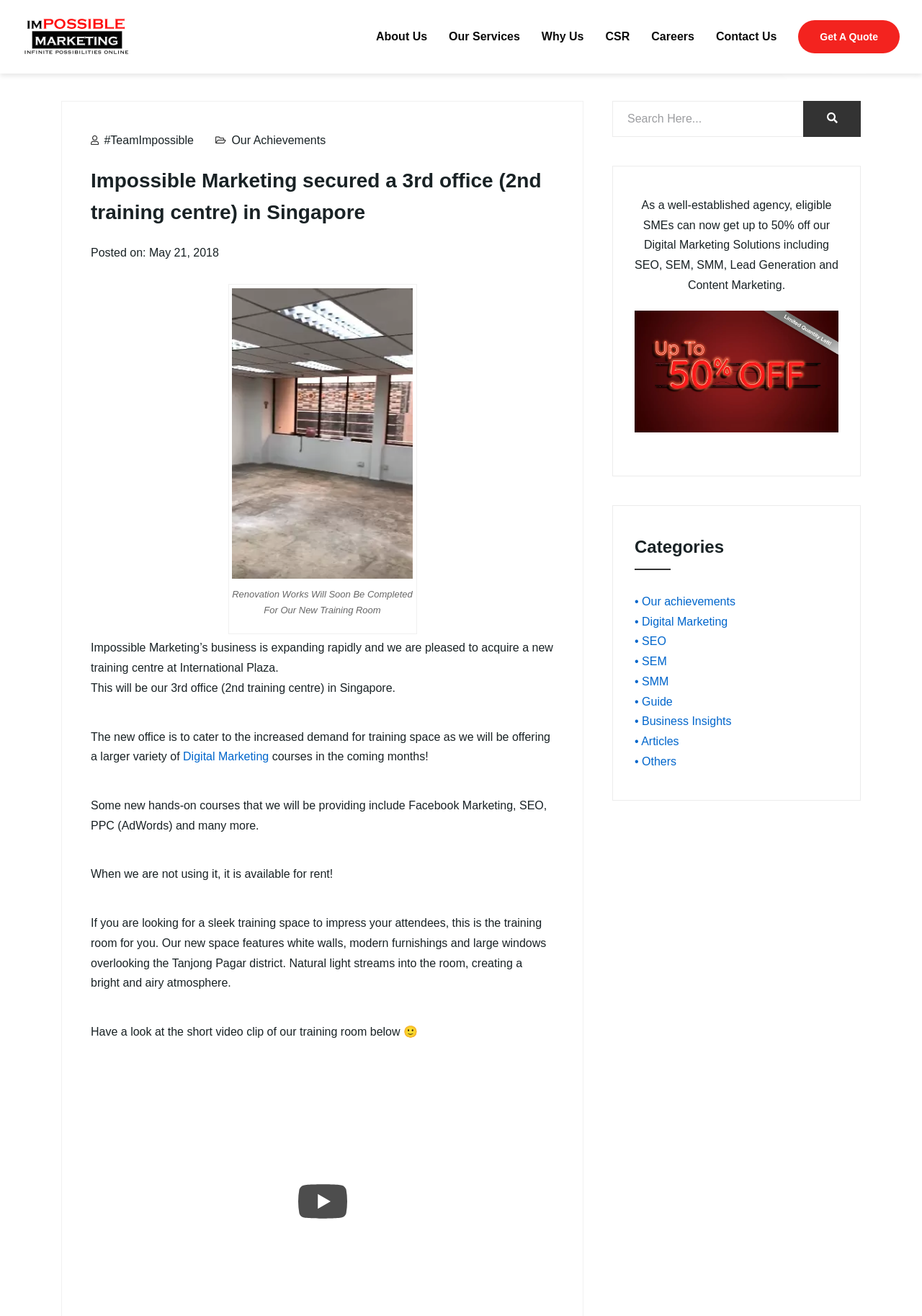Find the bounding box coordinates for the HTML element described as: "Careers". The coordinates should consist of four float values between 0 and 1, i.e., [left, top, right, bottom].

[0.706, 0.0, 0.753, 0.056]